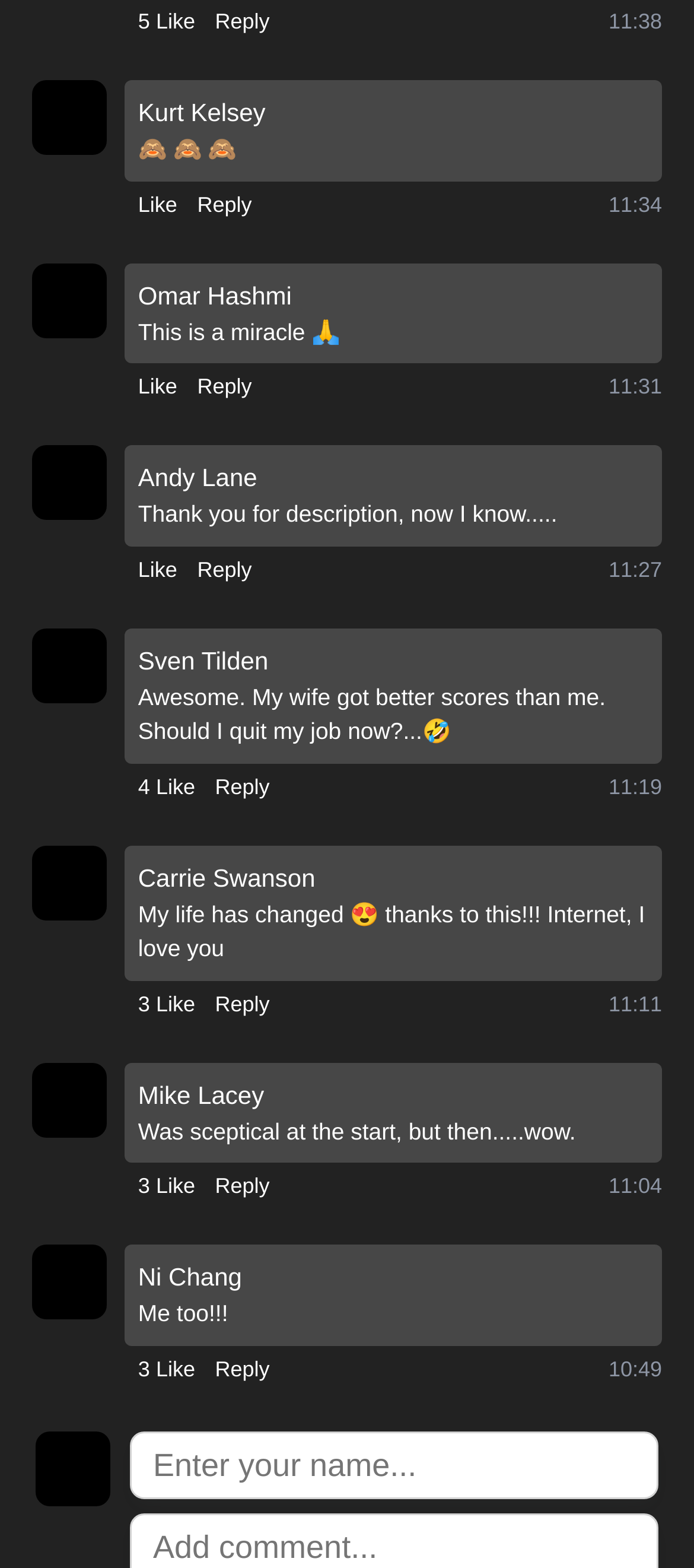How many likes does the second comment have?
Your answer should be a single word or phrase derived from the screenshot.

5